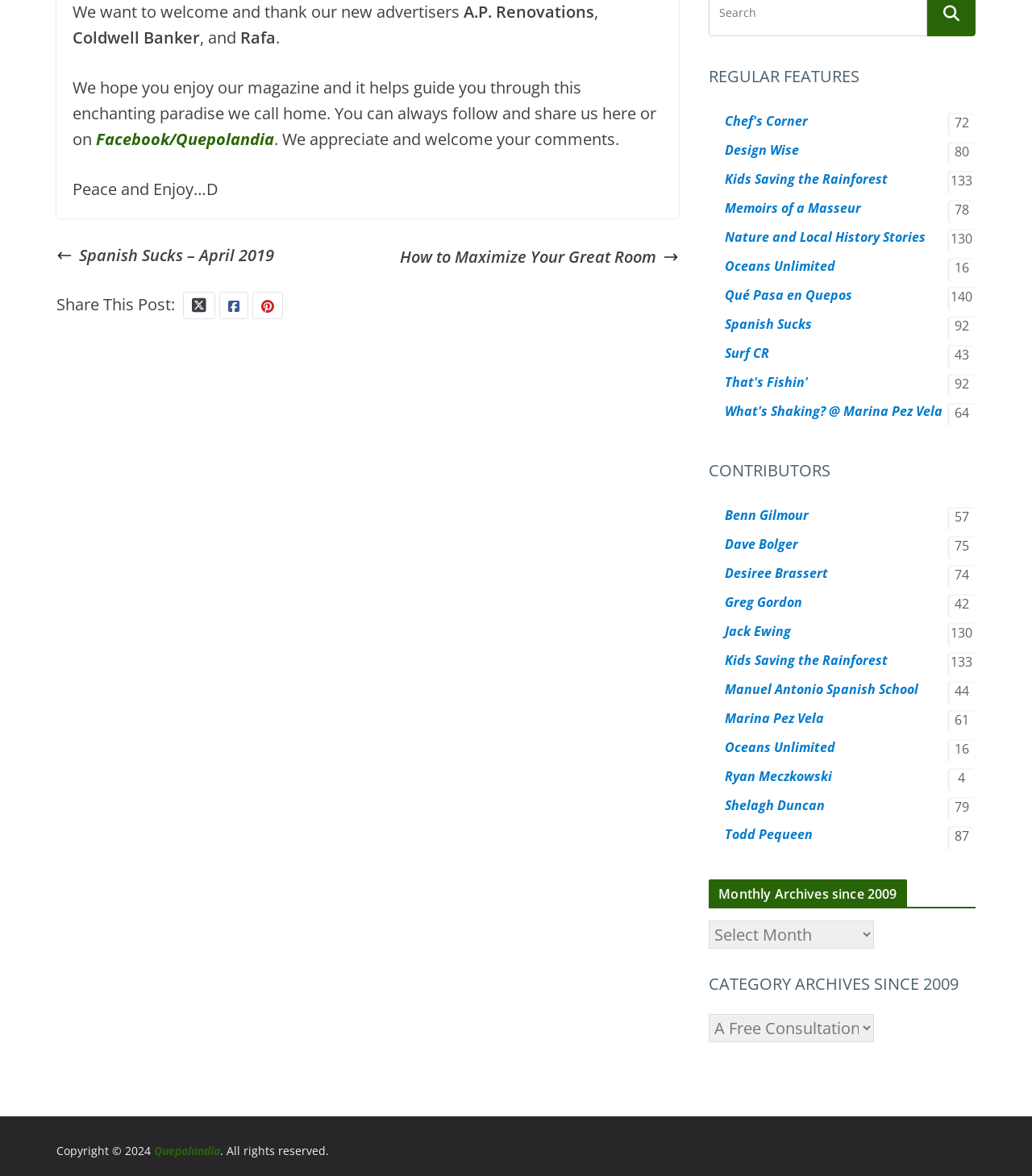What is the name of the section that lists regular features?
Give a single word or phrase as your answer by examining the image.

REGULAR FEATURES